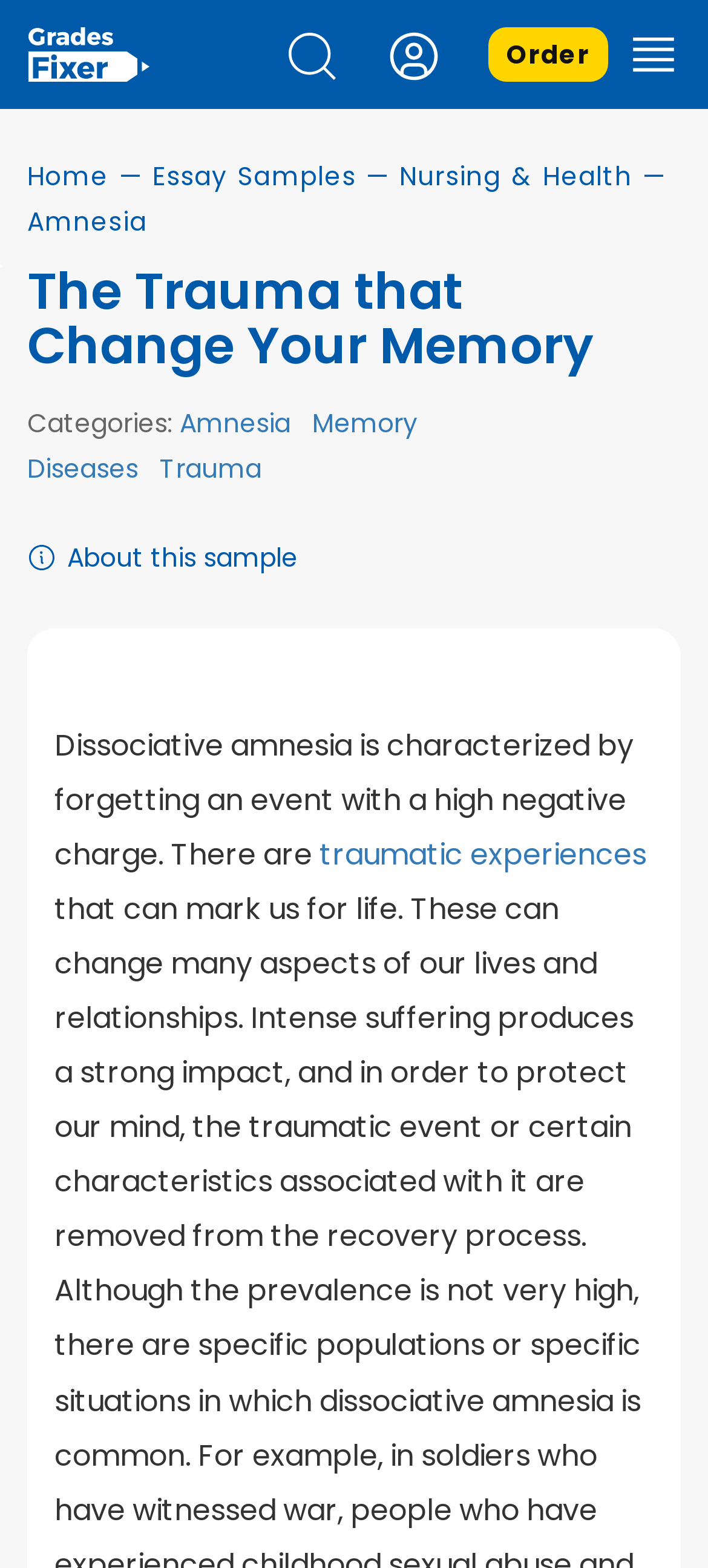What is the position of the 'login' link?
Refer to the image and answer the question using a single word or phrase.

top-right